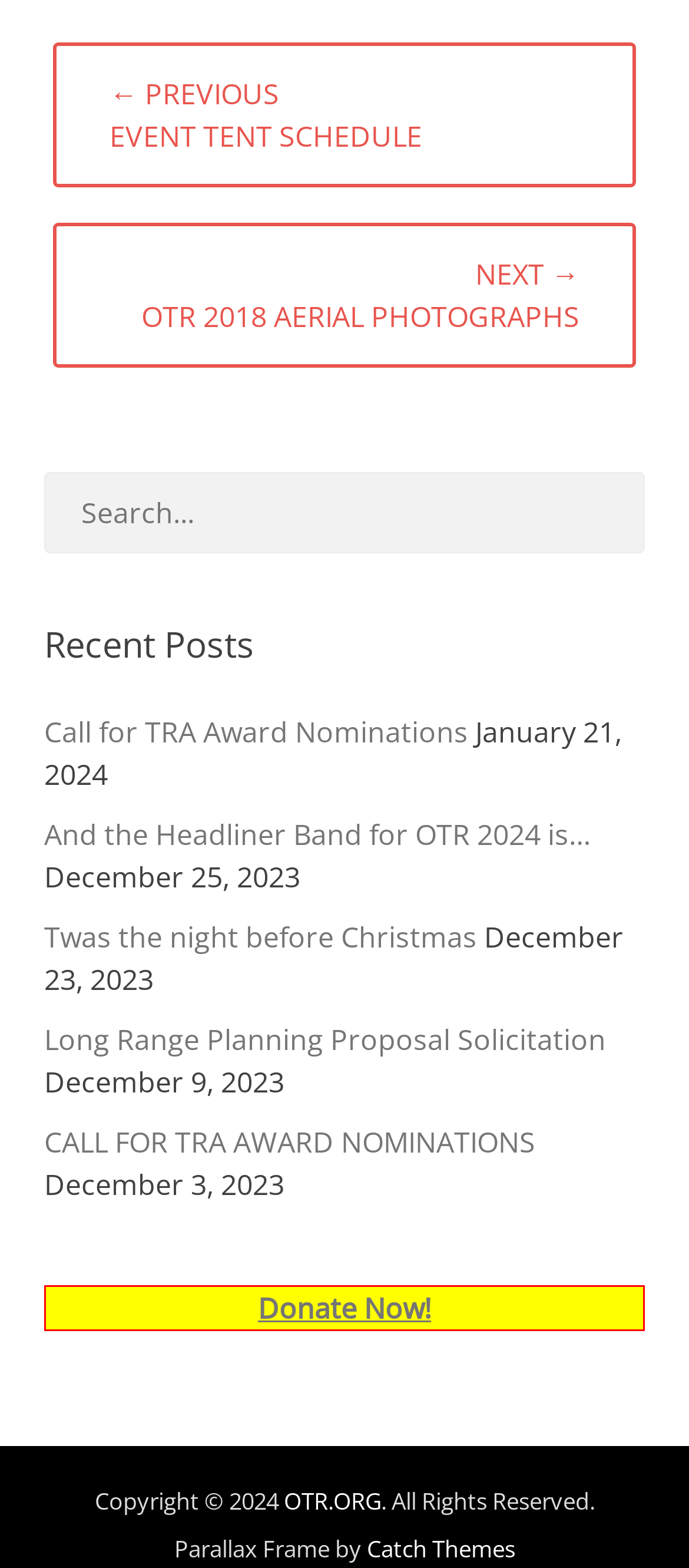Identify the bounding box coordinates for the element that needs to be clicked to fulfill this instruction: "Visit OTR.ORG". Provide the coordinates in the format of four float numbers between 0 and 1: [left, top, right, bottom].

[0.412, 0.947, 0.553, 0.968]